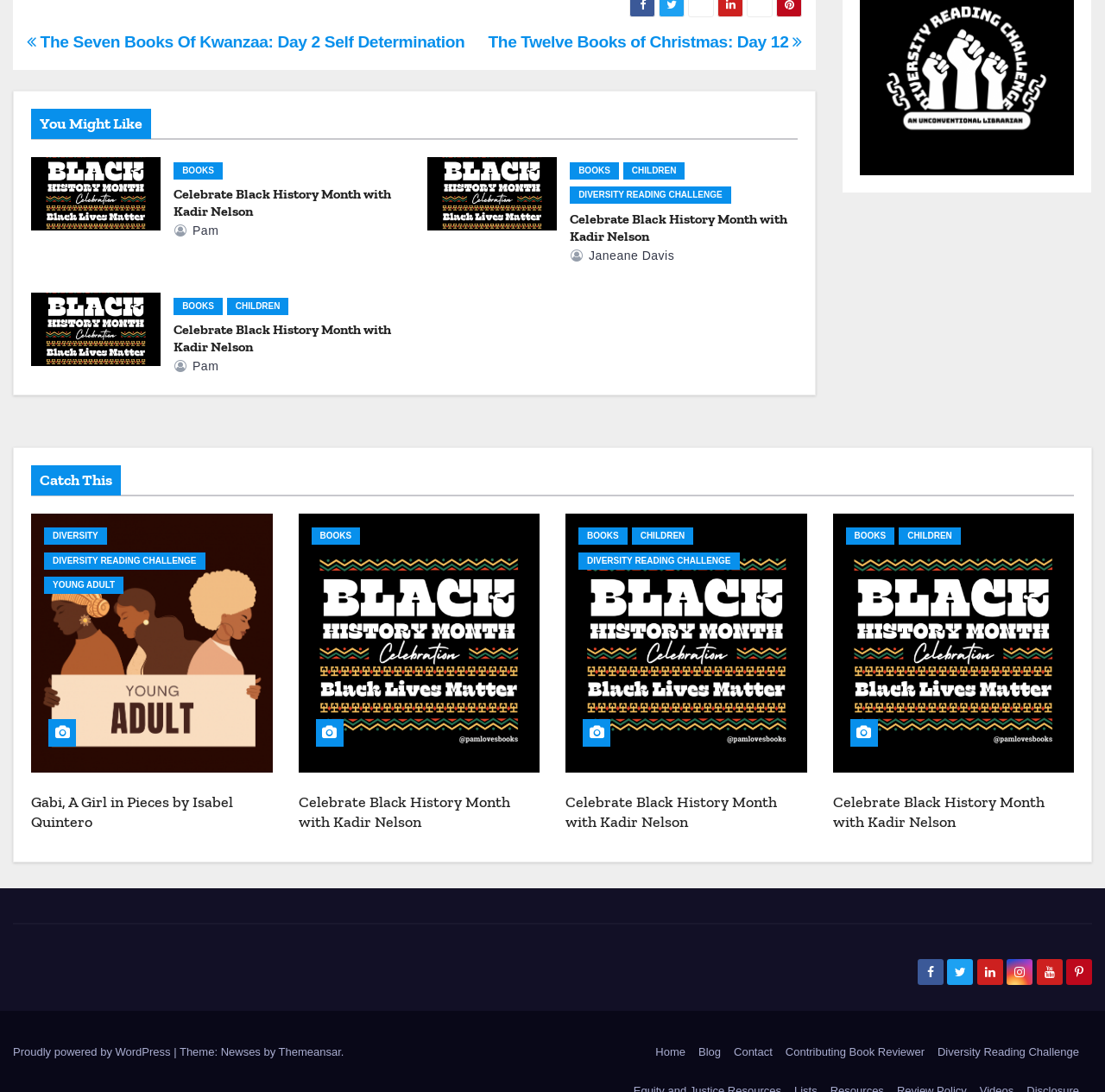Using the details from the image, please elaborate on the following question: How many navigation links are there in the 'Posts' section?

I found the 'Posts' section by looking at the navigation element with the OCR text 'Posts'. Then, I counted the number of link elements inside the 'Posts' section and found that there are two navigation links.